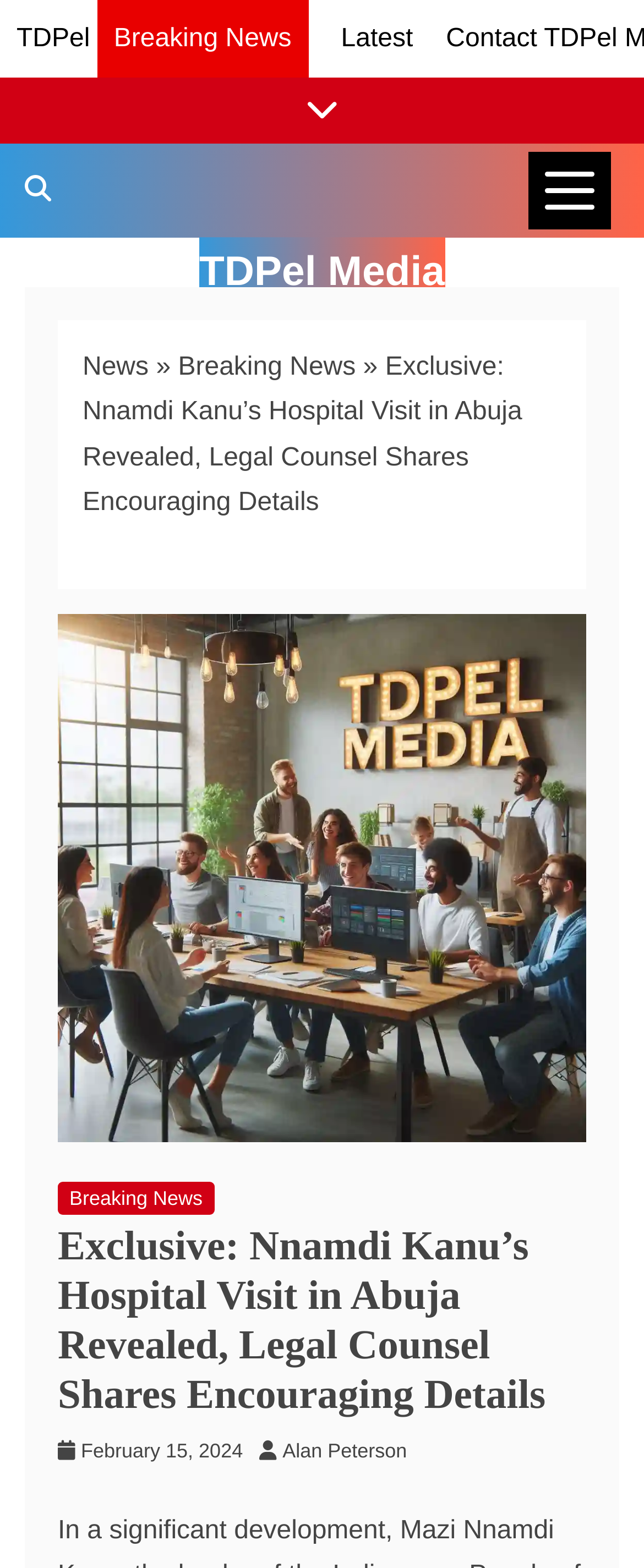Who is the author of the current news article?
Provide an in-depth and detailed explanation in response to the question.

I determined the answer by looking at the section below the headline, where I found a link with the text 'Alan Peterson', which is likely the author of the current news article.